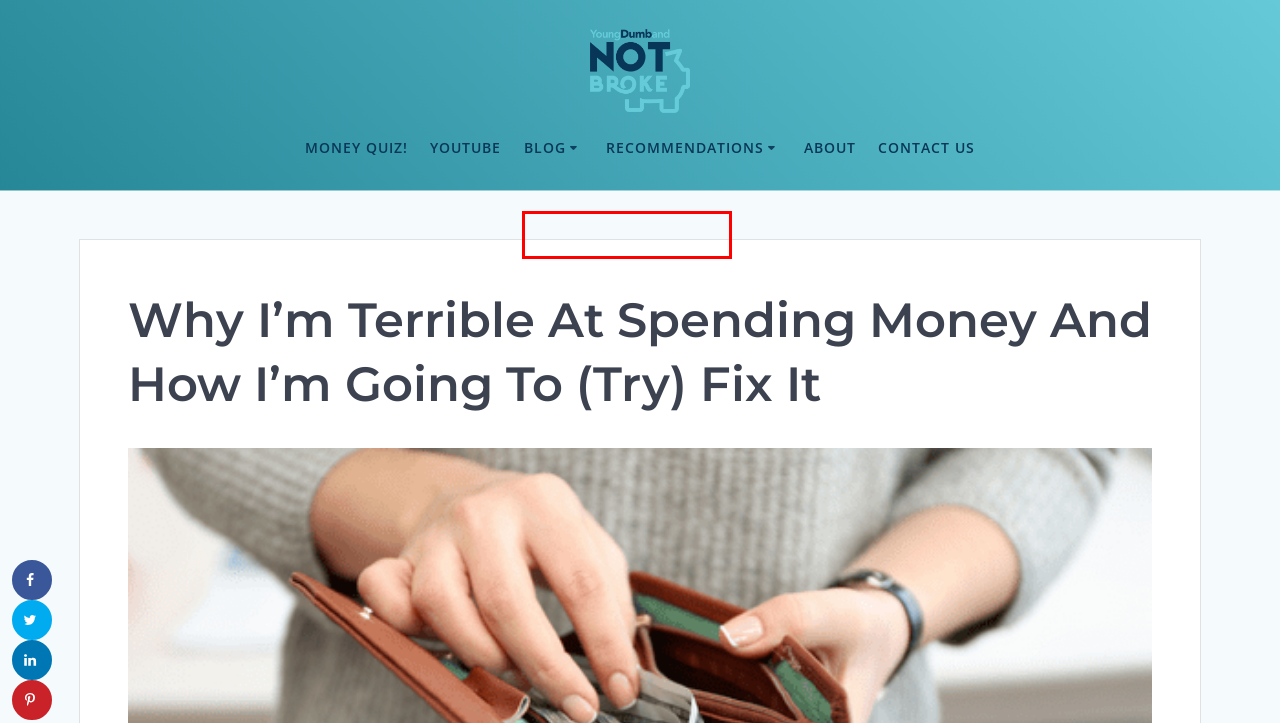Evaluate the webpage screenshot and identify the element within the red bounding box. Select the webpage description that best fits the new webpage after clicking the highlighted element. Here are the candidates:
A. Investing – Young, Dumb, and NOT Broke?!
B. About YD&NB – Young, Dumb, and NOT Broke?!
C. Mentalility – Young, Dumb, and NOT Broke?!
D. Recommendations – Young, Dumb, and NOT Broke?!
E. Retirement Planning – Young, Dumb, and NOT Broke?!
F. Quick Tips – Young, Dumb, and NOT Broke?!
G. Financial Basics – Young, Dumb, and NOT Broke?!
H. Young, Dumb, and NOT Broke?! – Learn how to make your money work for you!

C